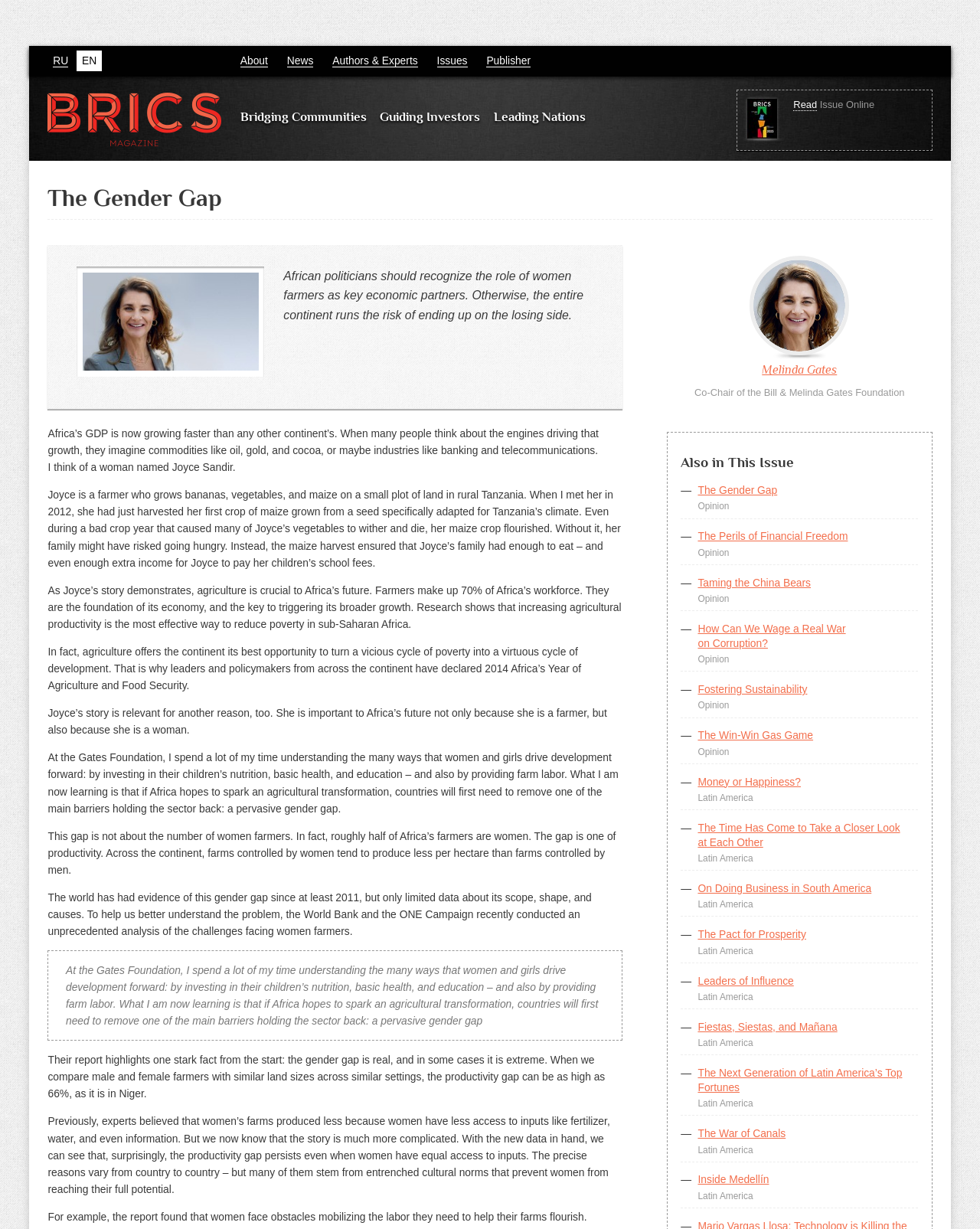Who is the author of the article?
Answer the question using a single word or phrase, according to the image.

Melinda Gates